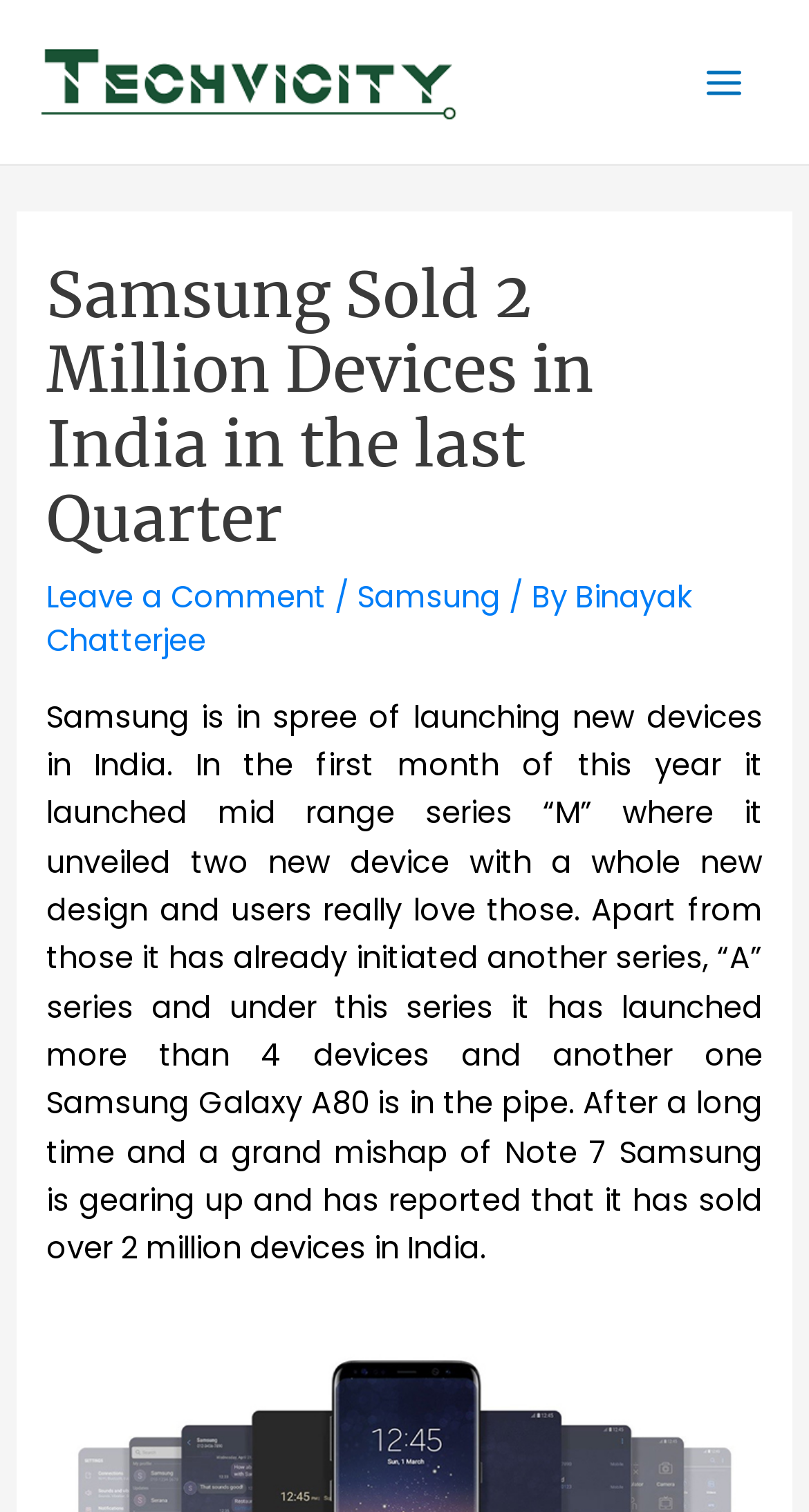What is the name of the series launched by Samsung?
Using the information presented in the image, please offer a detailed response to the question.

I determined the answer by analyzing the main content of the webpage, which mentions that Samsung launched the mid-range series 'M' and another series 'A'.